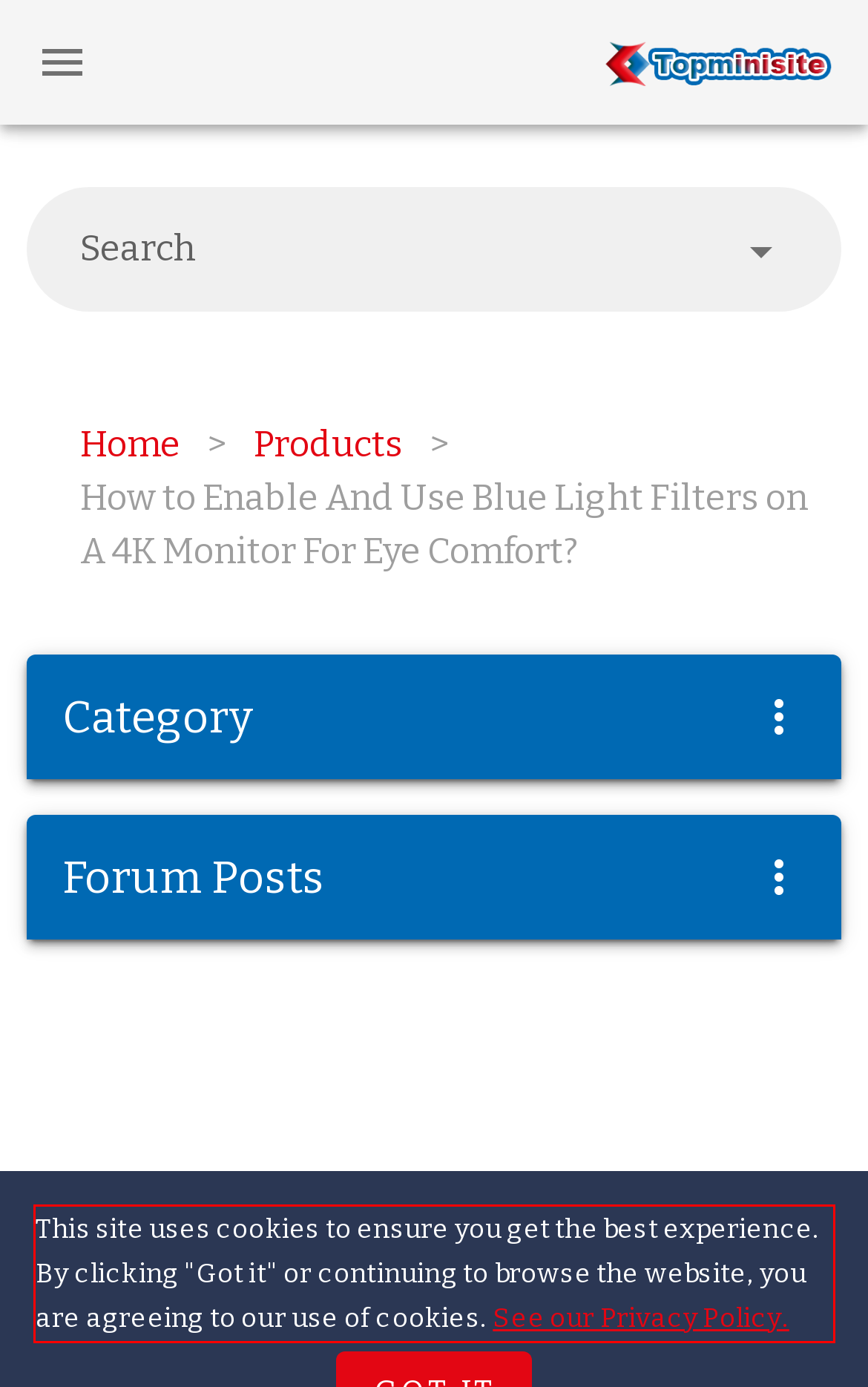You have a screenshot with a red rectangle around a UI element. Recognize and extract the text within this red bounding box using OCR.

This site uses cookies to ensure you get the best experience. By clicking "Got it" or continuing to browse the website, you are agreeing to our use of cookies. See our Privacy Policy.